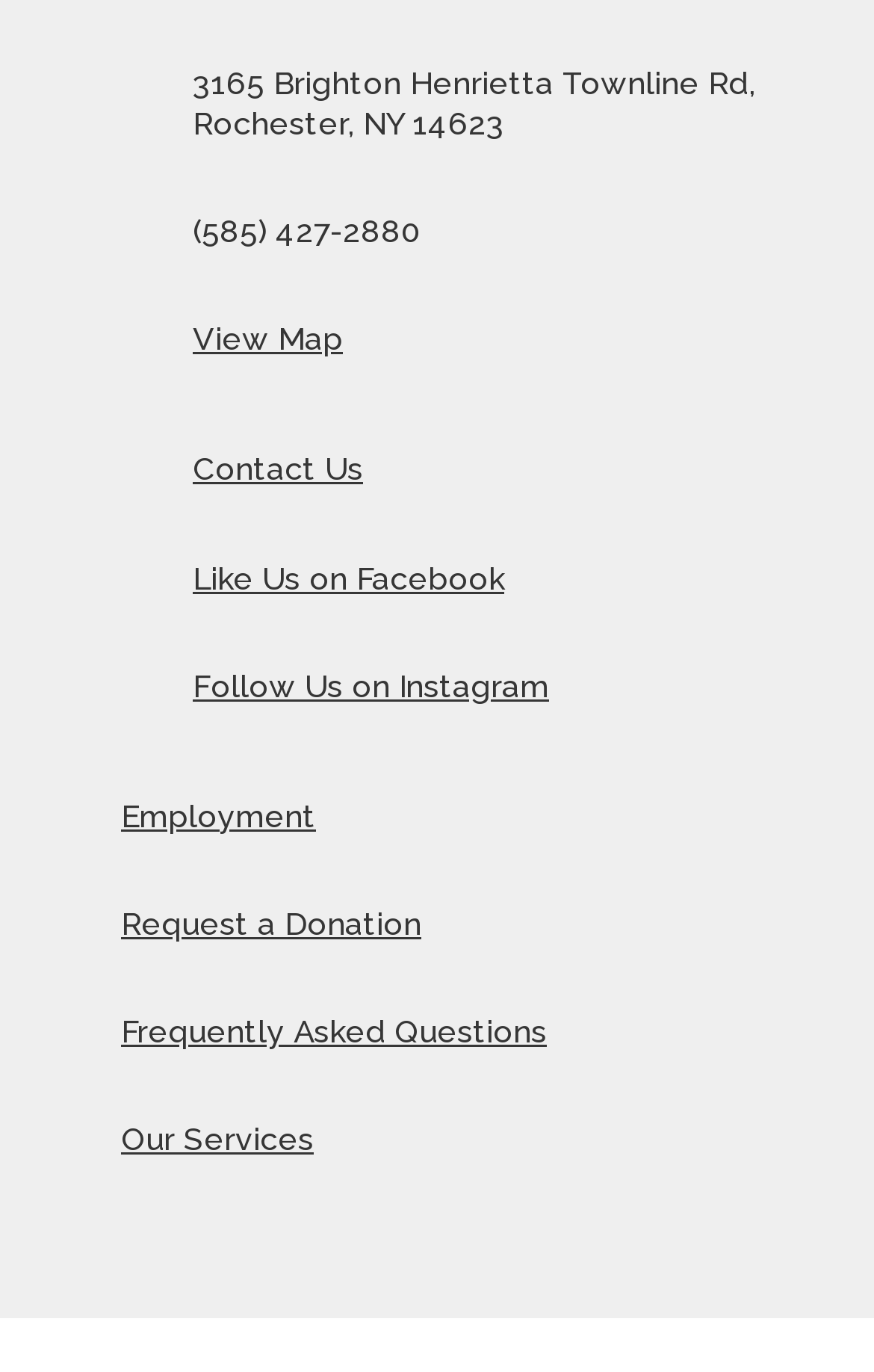Provide the bounding box coordinates of the HTML element described by the text: "".

[0.1, 0.406, 0.182, 0.447]